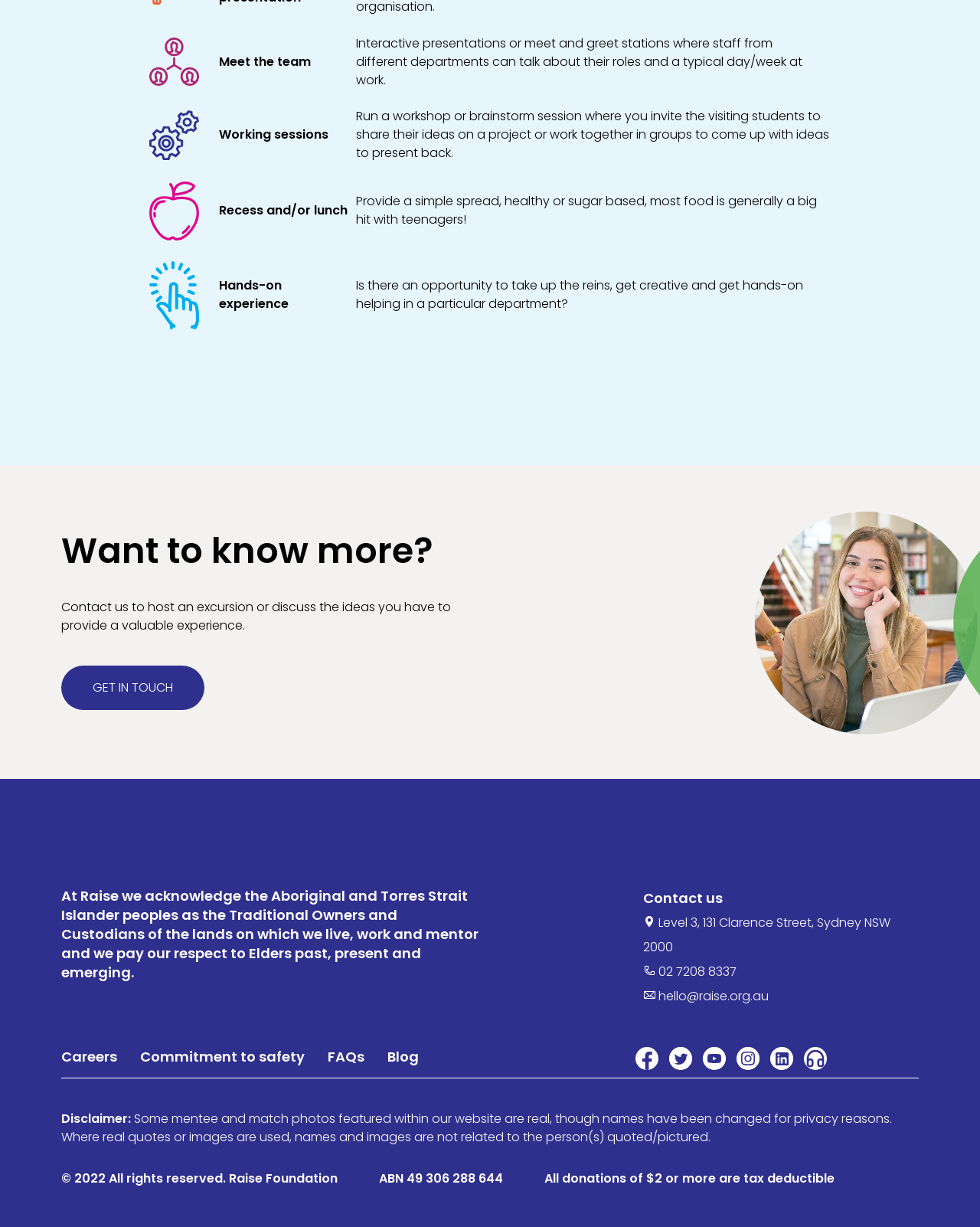Find the coordinates for the bounding box of the element with this description: "Commitment to safety".

[0.143, 0.853, 0.311, 0.878]